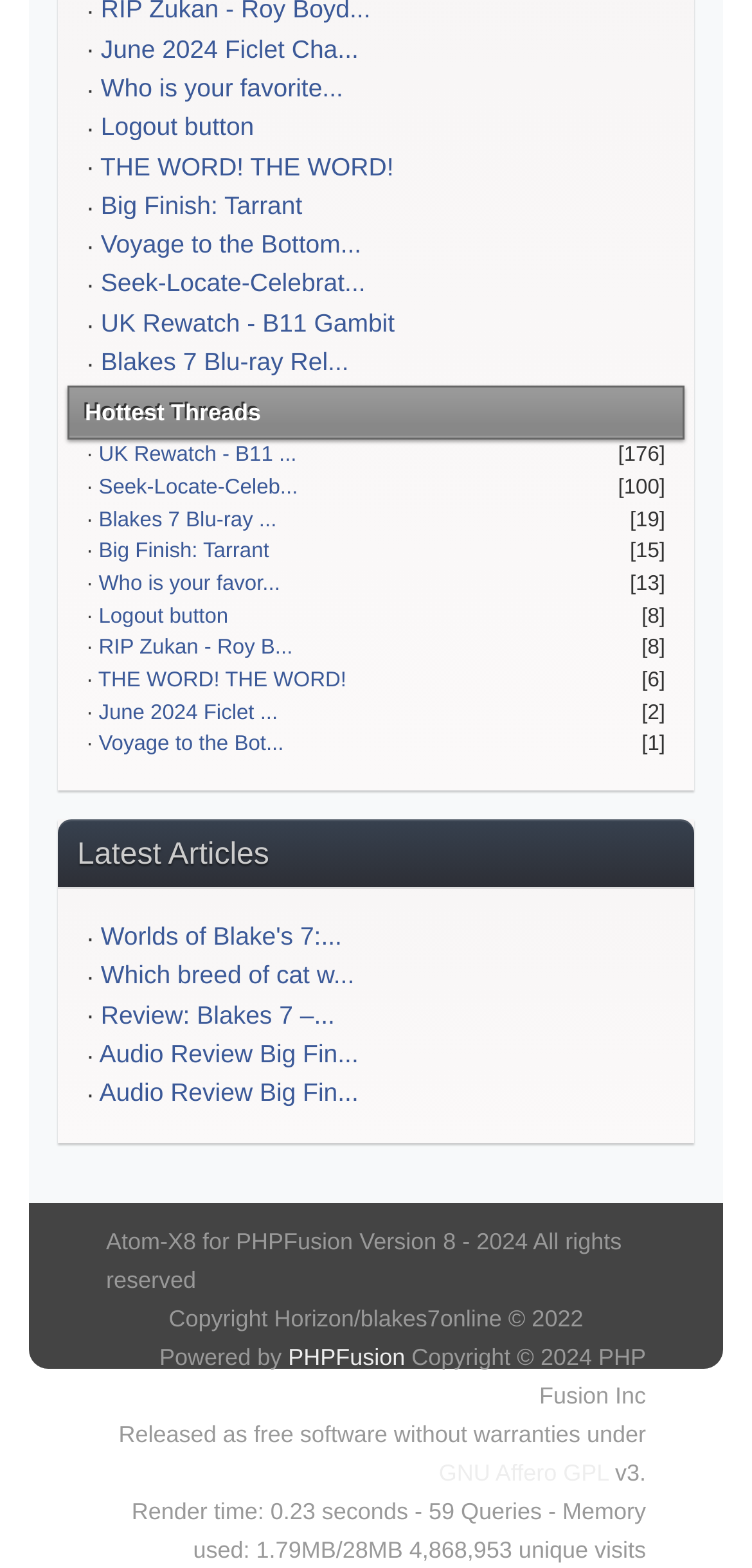Please indicate the bounding box coordinates for the clickable area to complete the following task: "Click on the 'Logout button'". The coordinates should be specified as four float numbers between 0 and 1, i.e., [left, top, right, bottom].

[0.134, 0.072, 0.338, 0.09]